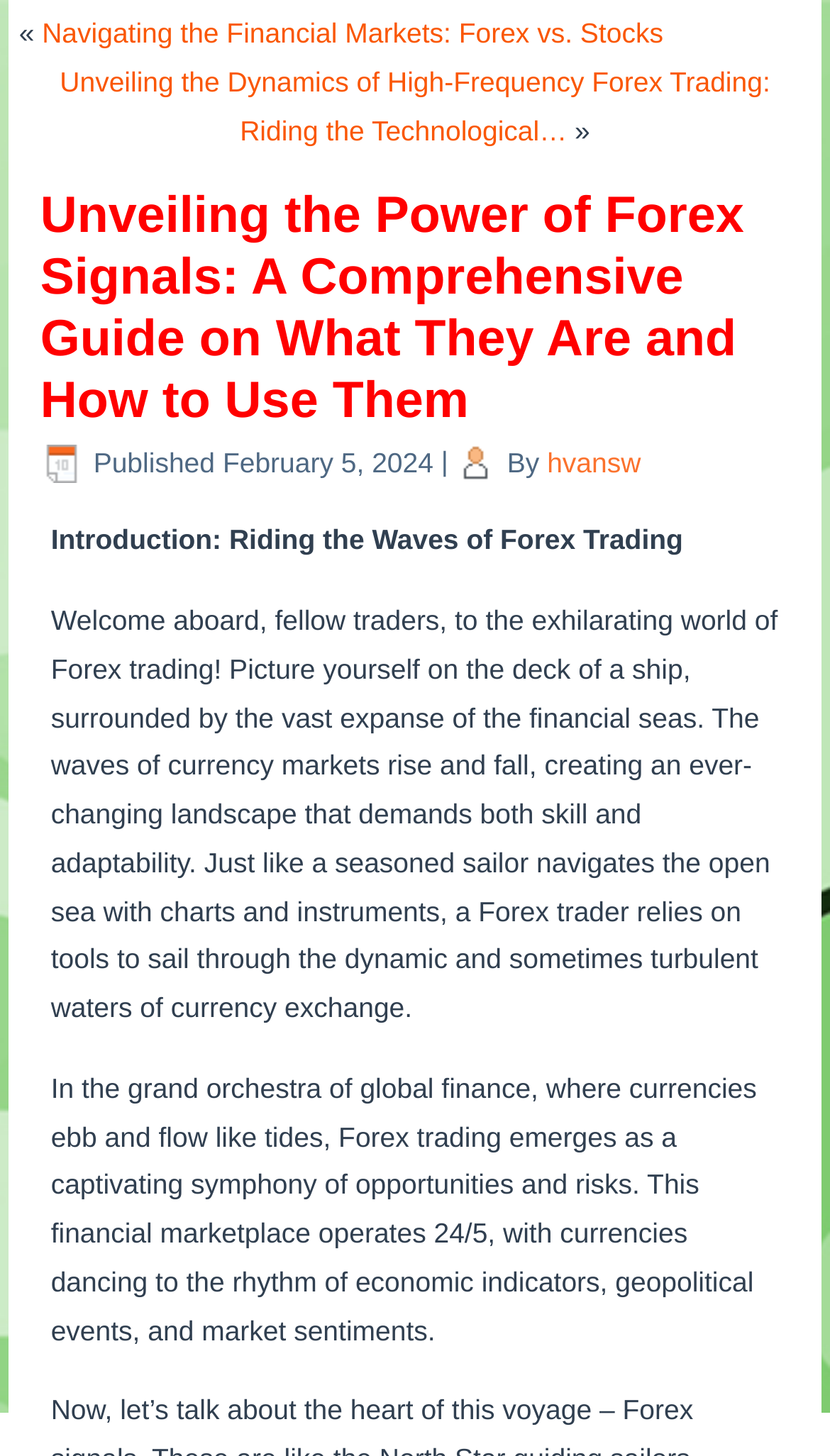Refer to the image and provide a thorough answer to this question:
What is the theme of the article?

I inferred the theme of the article by reading the introduction, which mentions Forex trading and currency markets. The article appears to be discussing the world of Forex trading and its dynamics.